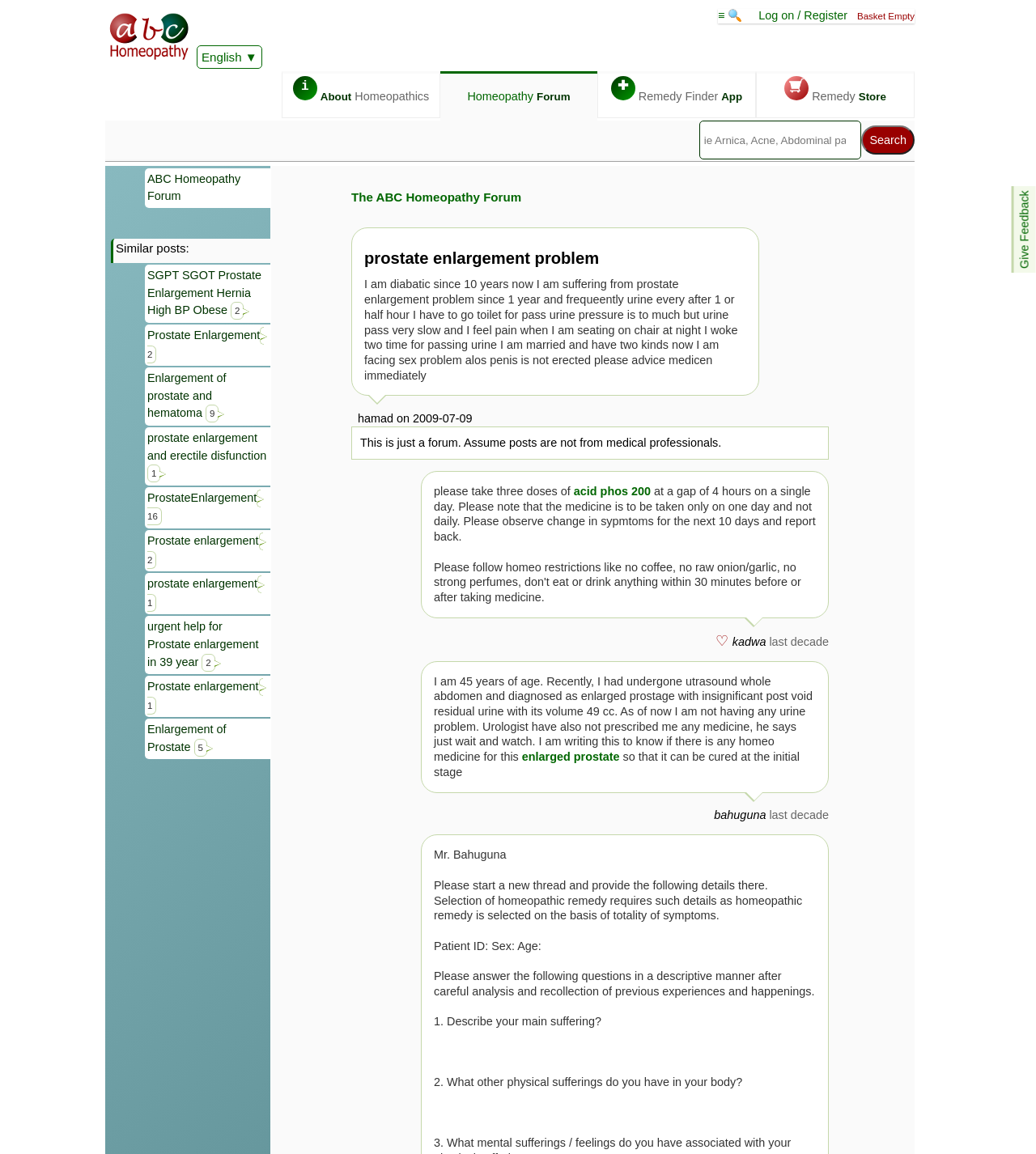Provide the text content of the webpage's main heading.

prostate enlargement problem